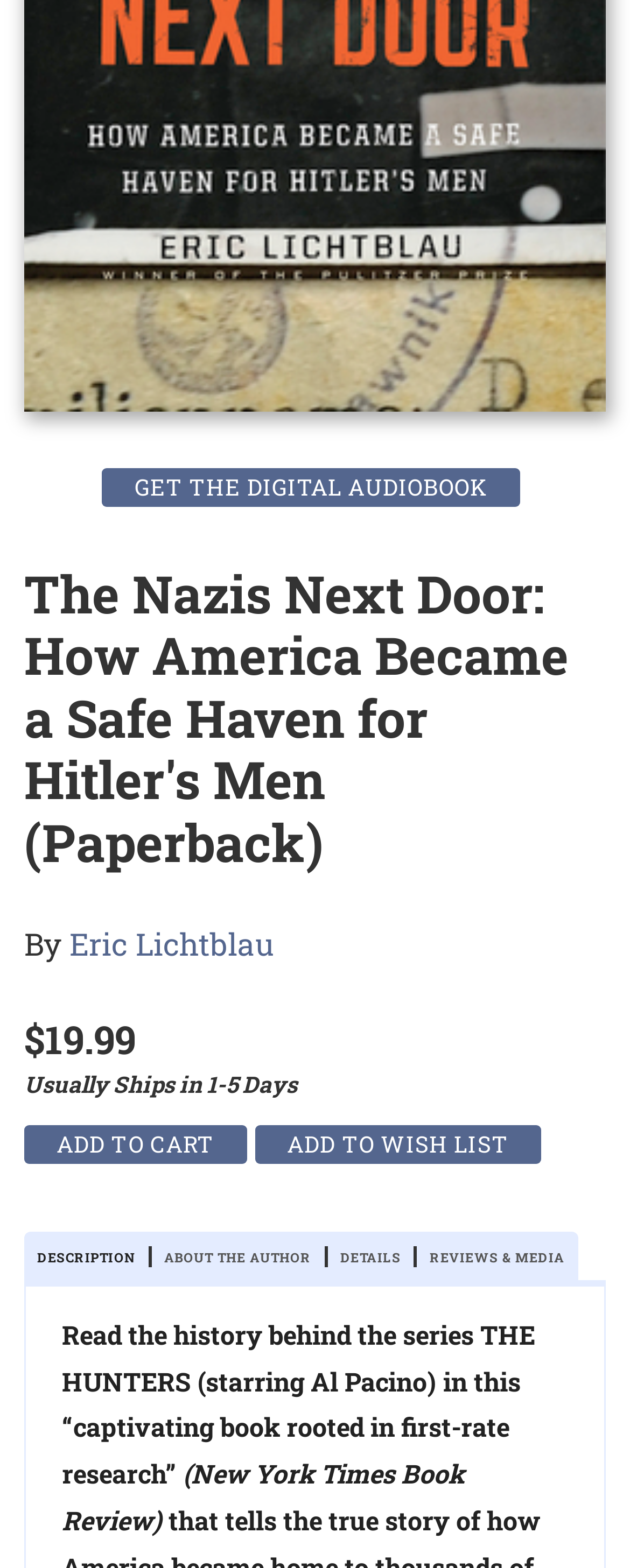Locate the bounding box coordinates of the item that should be clicked to fulfill the instruction: "Add to Cart".

[0.038, 0.718, 0.392, 0.743]